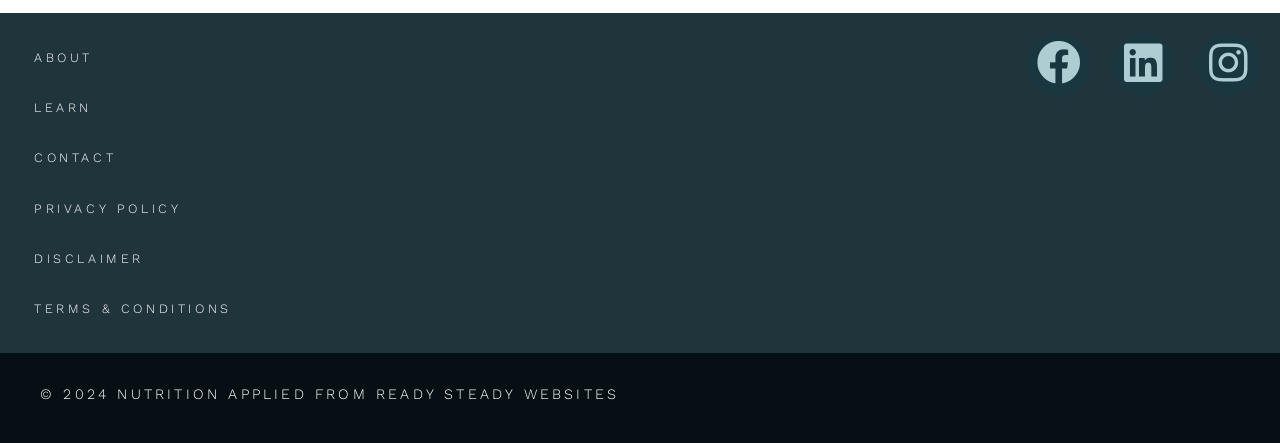Give a succinct answer to this question in a single word or phrase: 
What is the name of the website that created this webpage?

READY STEADY WEBSITES